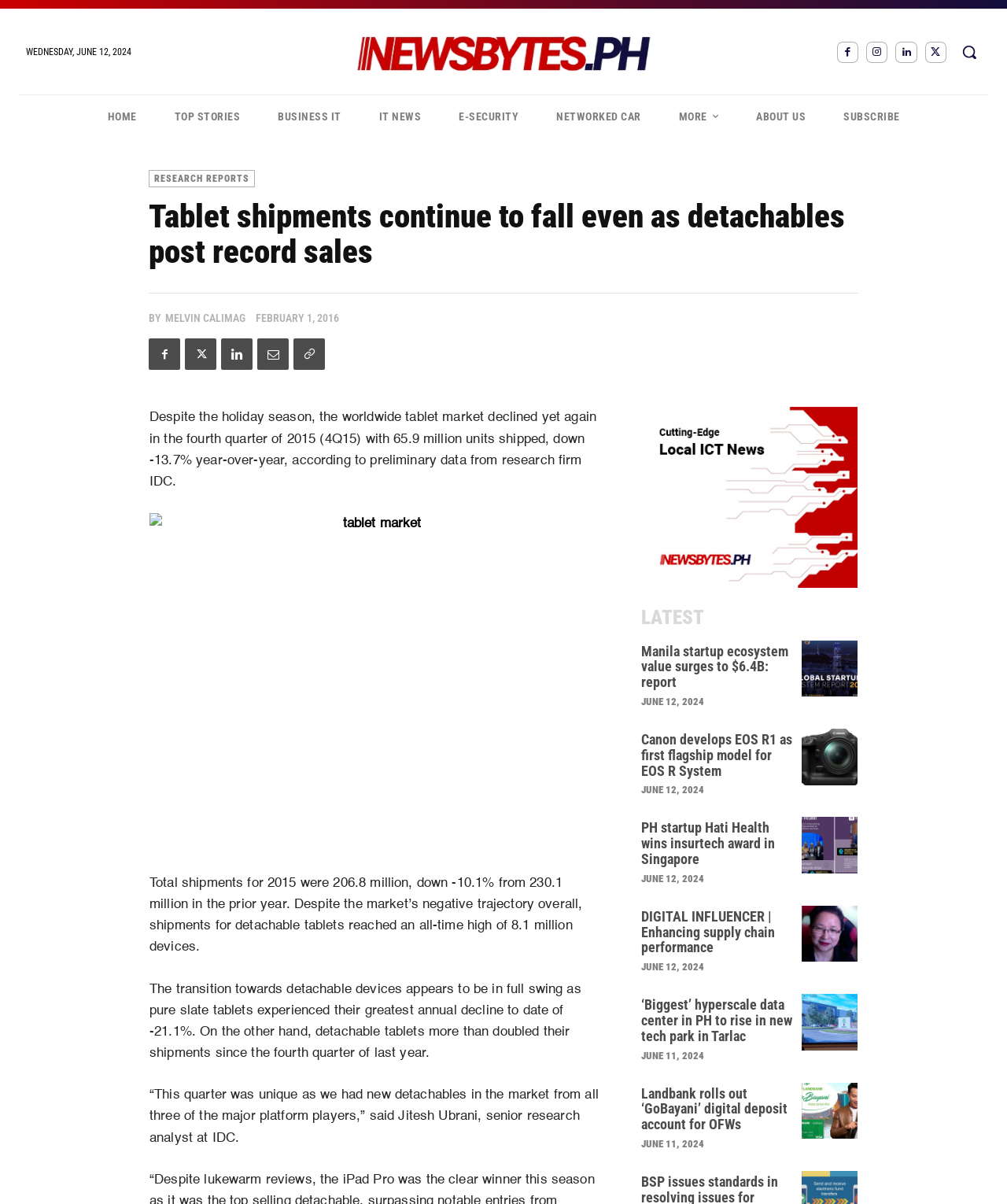Determine the primary headline of the webpage.

Tablet shipments continue to fall even as detachables post record sales